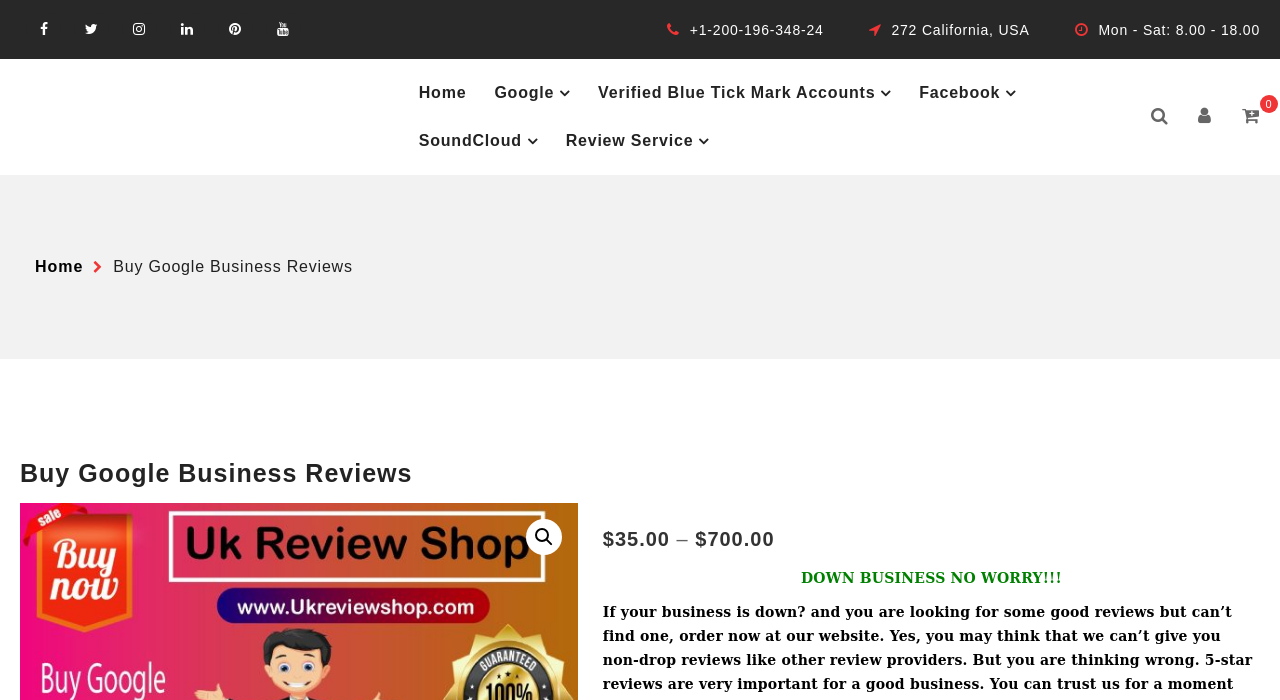What is the purpose of the 'UK Review' link?
Deliver a detailed and extensive answer to the question.

The 'UK Review' link is located at the top of the webpage, and it is likely that it leads to a page or section dedicated to UK Review services. The purpose of this link is to provide access to these services, which may include buying or managing UK-based Google Business Reviews.